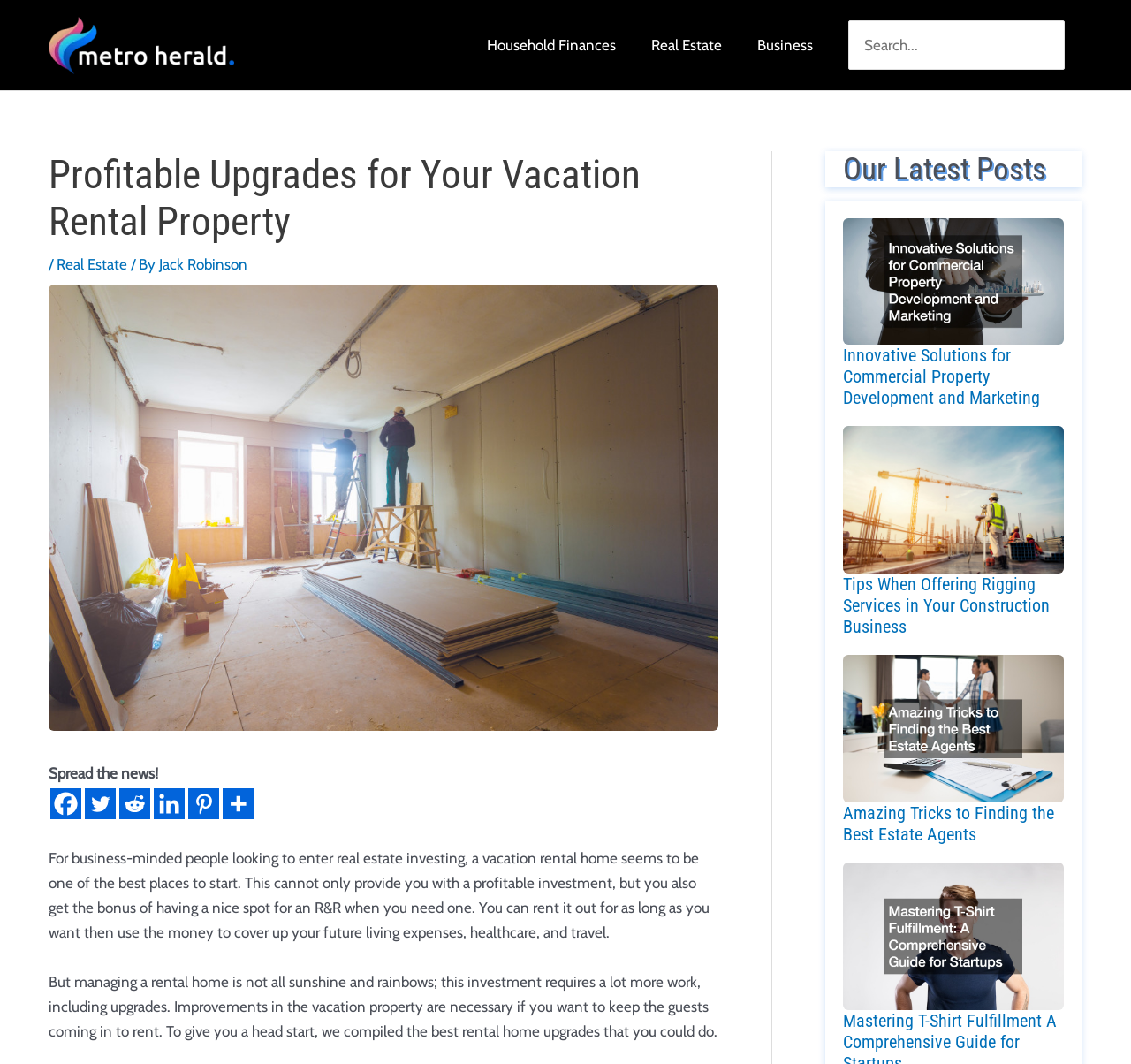Please identify the bounding box coordinates of where to click in order to follow the instruction: "Search for something".

[0.75, 0.019, 0.941, 0.065]